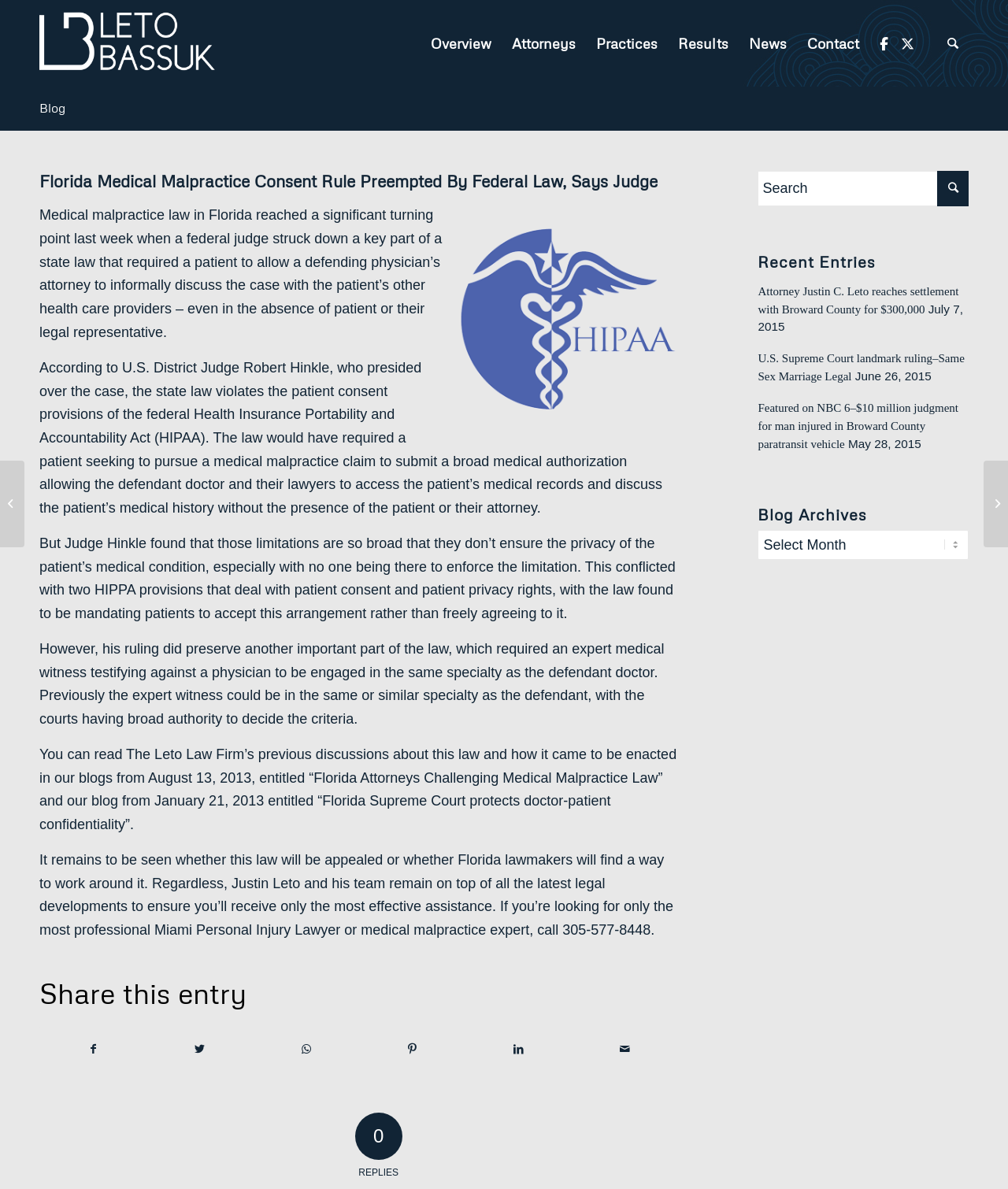Using the given description, provide the bounding box coordinates formatted as (top-left x, top-left y, bottom-right x, bottom-right y), with all values being floating point numbers between 0 and 1. Description: March 23, 2016January 14, 2021

None